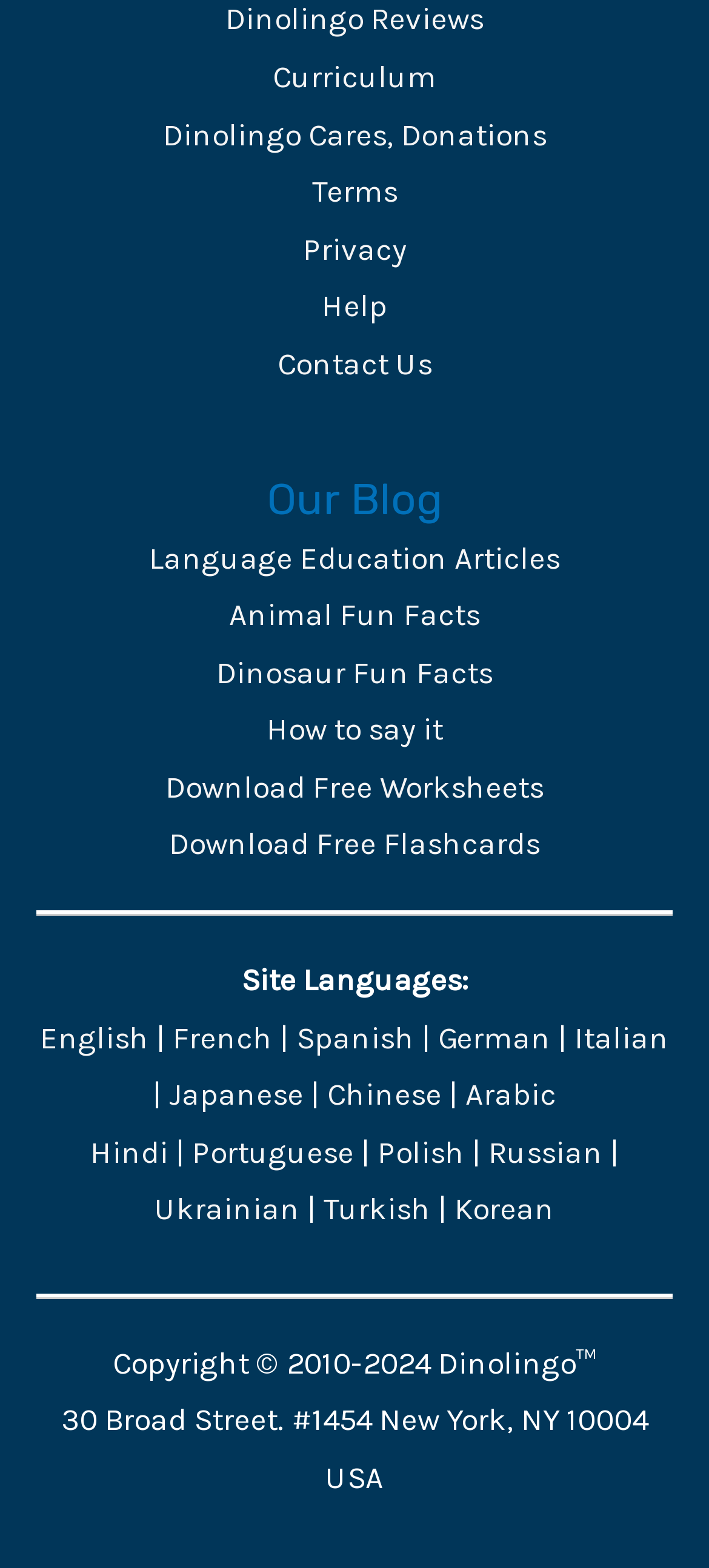Provide the bounding box coordinates of the area you need to click to execute the following instruction: "Read about Terms".

[0.44, 0.11, 0.56, 0.133]